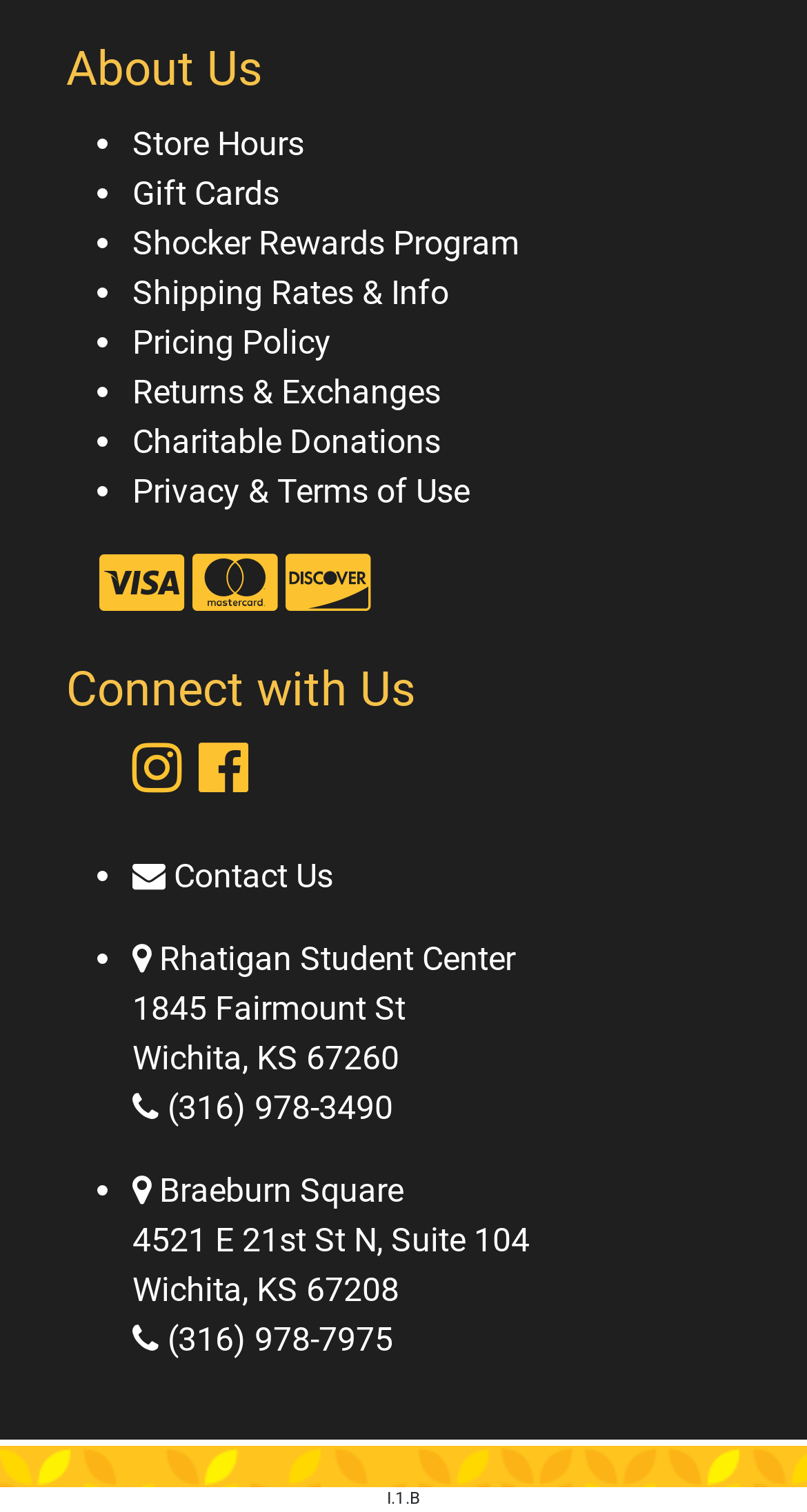Please locate the bounding box coordinates of the element that needs to be clicked to achieve the following instruction: "View Rhatigan Student Center address". The coordinates should be four float numbers between 0 and 1, i.e., [left, top, right, bottom].

[0.164, 0.62, 0.638, 0.712]